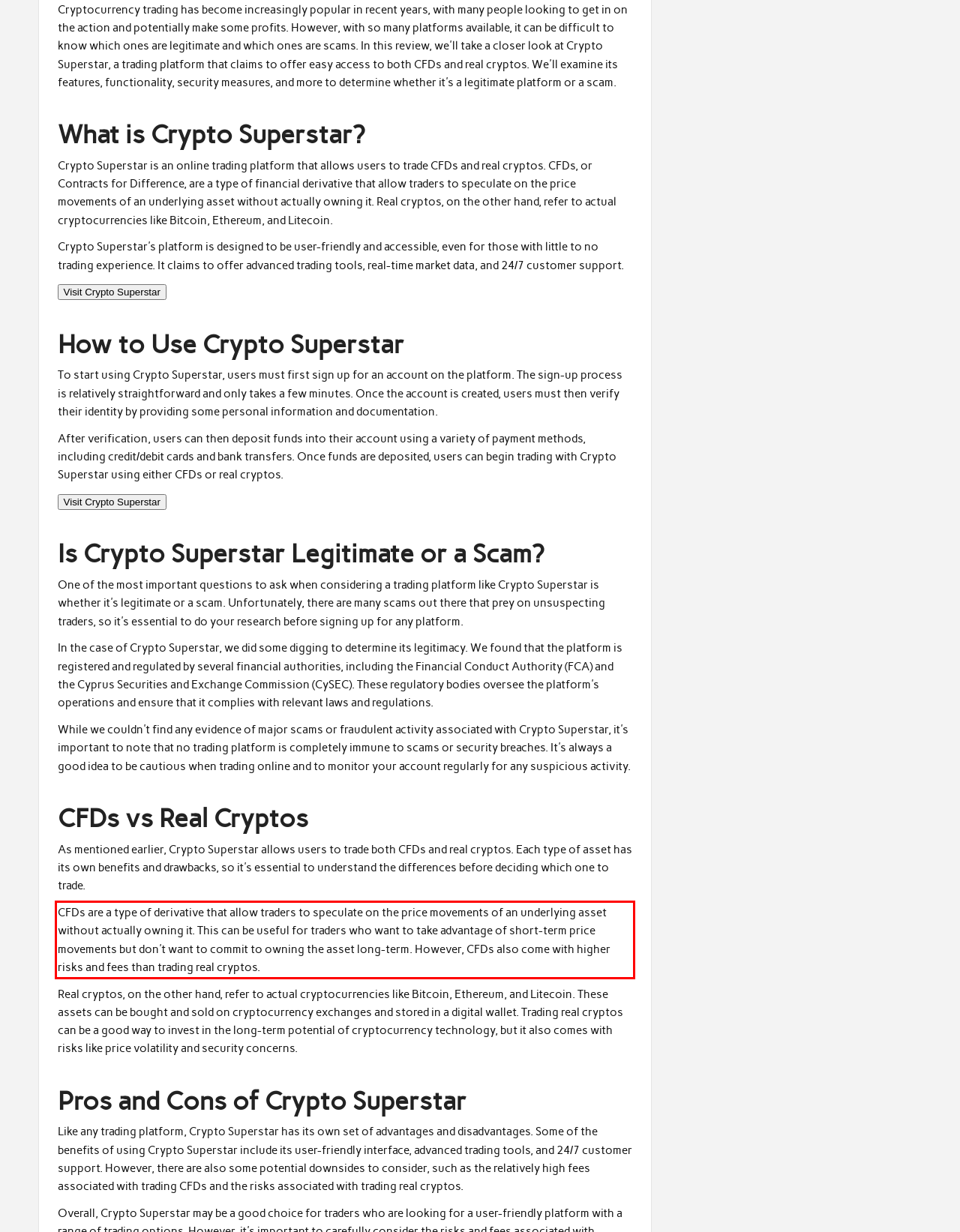Given a screenshot of a webpage containing a red bounding box, perform OCR on the text within this red bounding box and provide the text content.

CFDs are a type of derivative that allow traders to speculate on the price movements of an underlying asset without actually owning it. This can be useful for traders who want to take advantage of short-term price movements but don't want to commit to owning the asset long-term. However, CFDs also come with higher risks and fees than trading real cryptos.